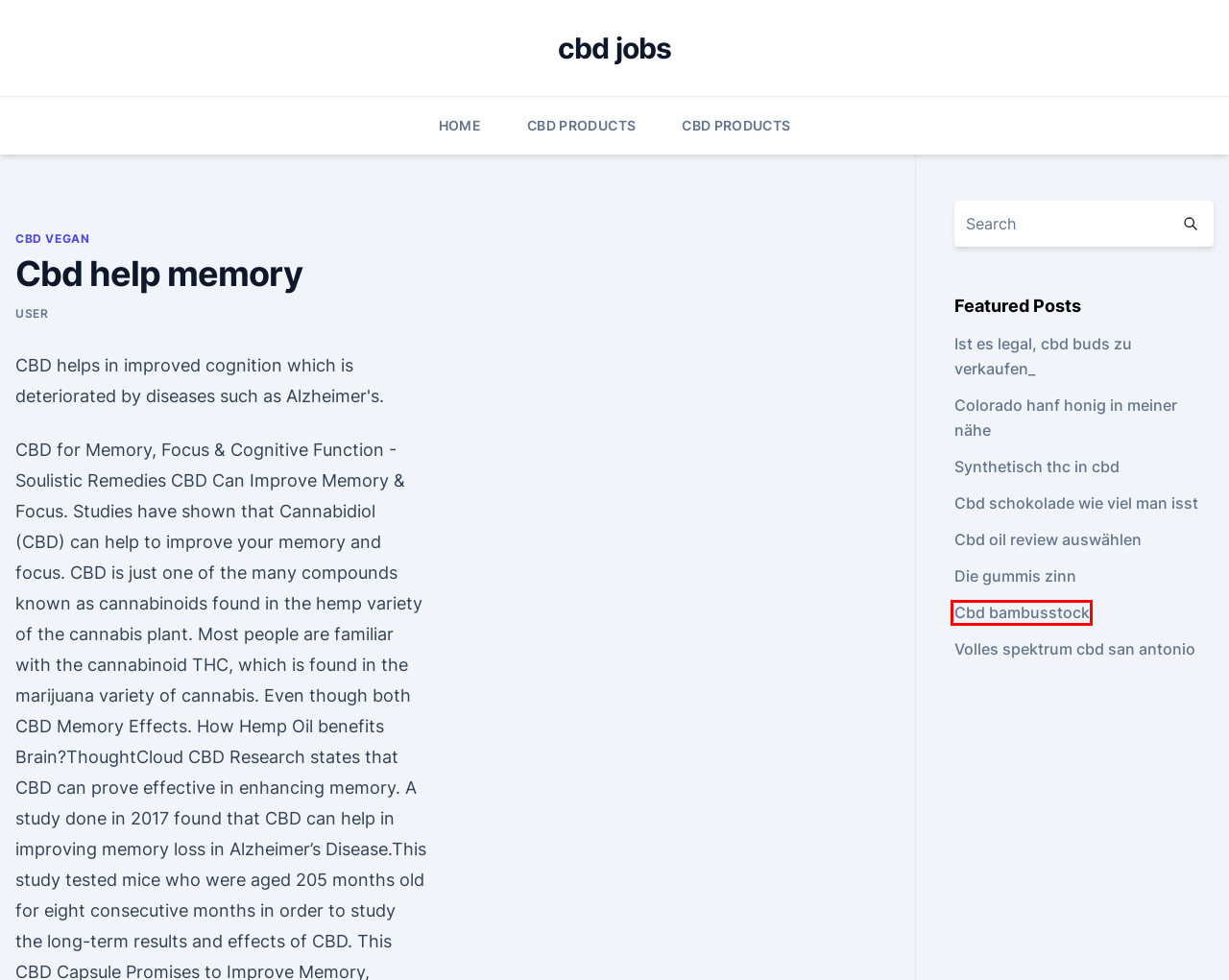You are provided a screenshot of a webpage featuring a red bounding box around a UI element. Choose the webpage description that most accurately represents the new webpage after clicking the element within the red bounding box. Here are the candidates:
A. Colorado hanf honig in meiner nähe
B. Cbd bambusstock
C. CBD Products
D. Synthetisch thc in cbd
E. Volles spektrum cbd san antonio
F. Cbd oil review auswählen
G. Cbd schokolade wie viel man isst
H. Die gummis zinn

B